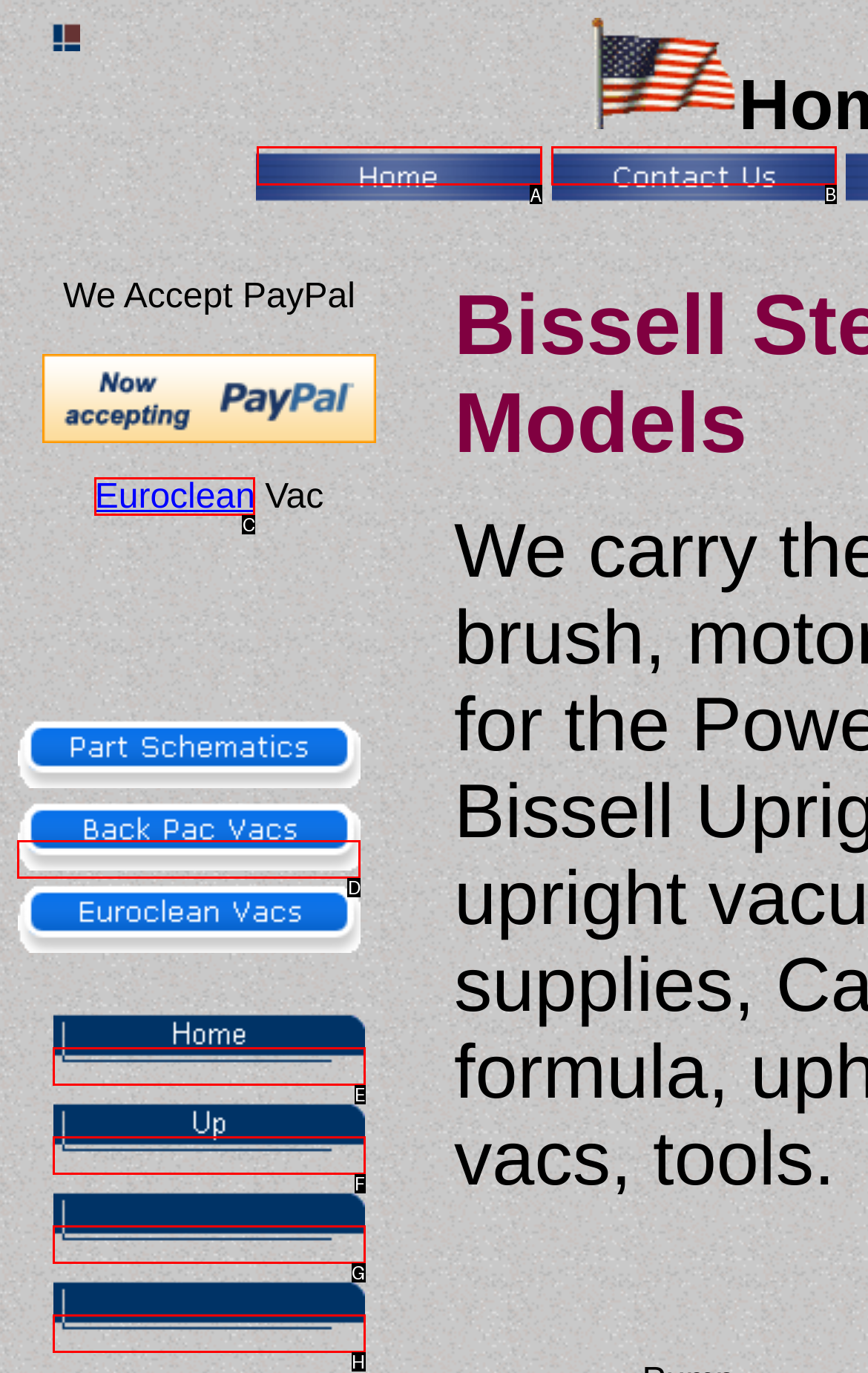Indicate the letter of the UI element that should be clicked to accomplish the task: Click on Home. Answer with the letter only.

A